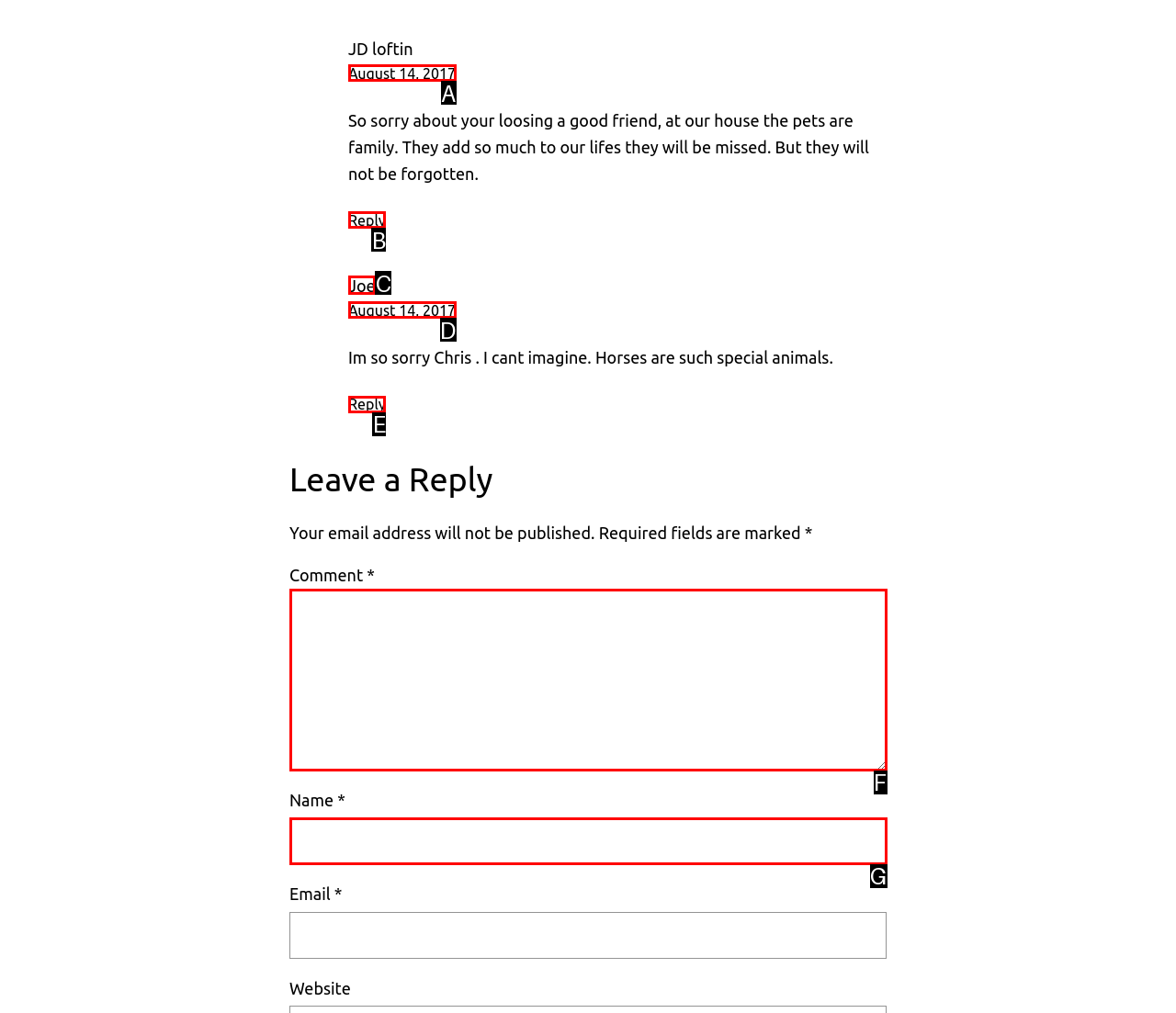Match the HTML element to the given description: parent_node: Comment * name="comment"
Indicate the option by its letter.

F